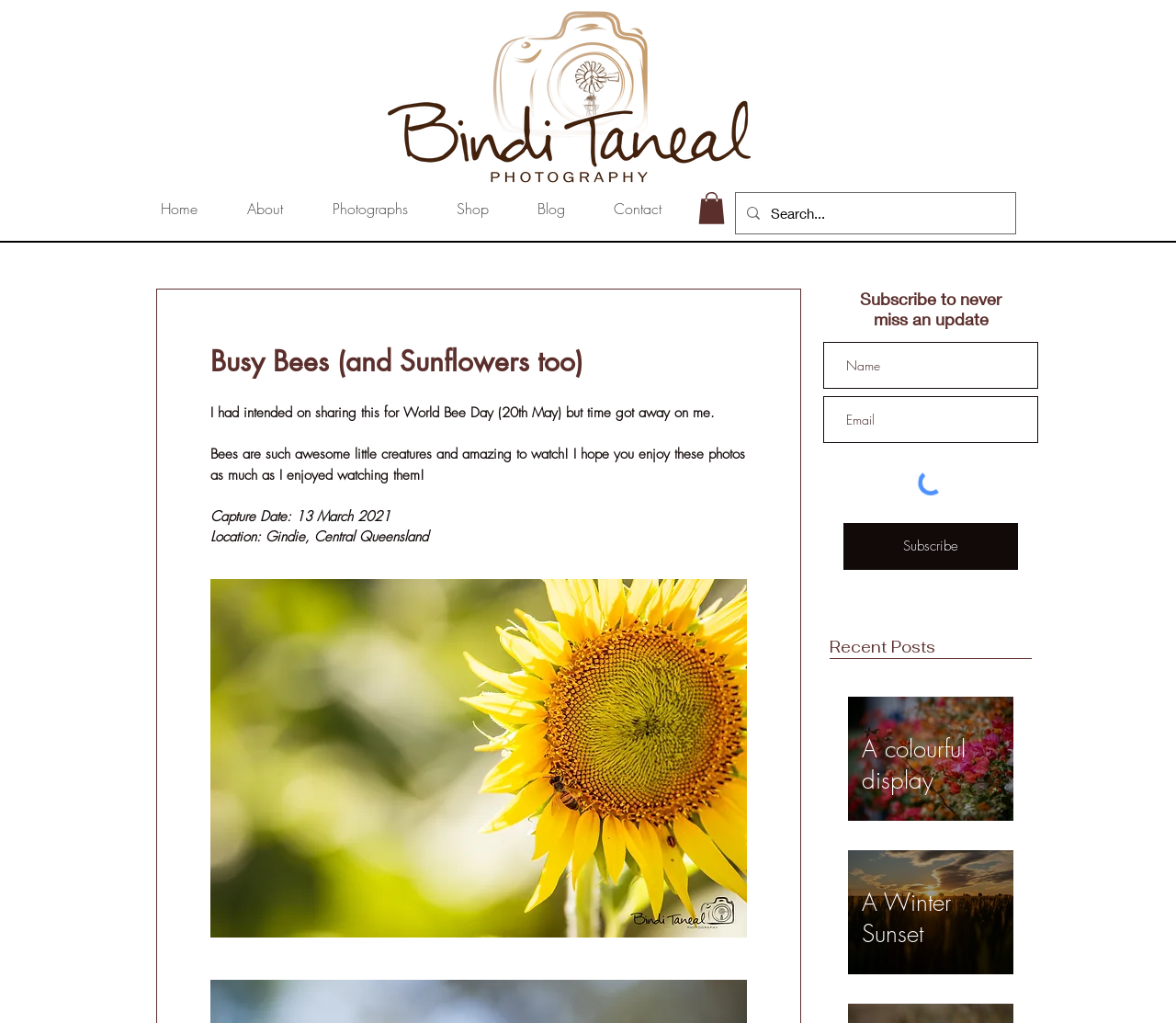Point out the bounding box coordinates of the section to click in order to follow this instruction: "Search for something".

[0.655, 0.189, 0.83, 0.228]